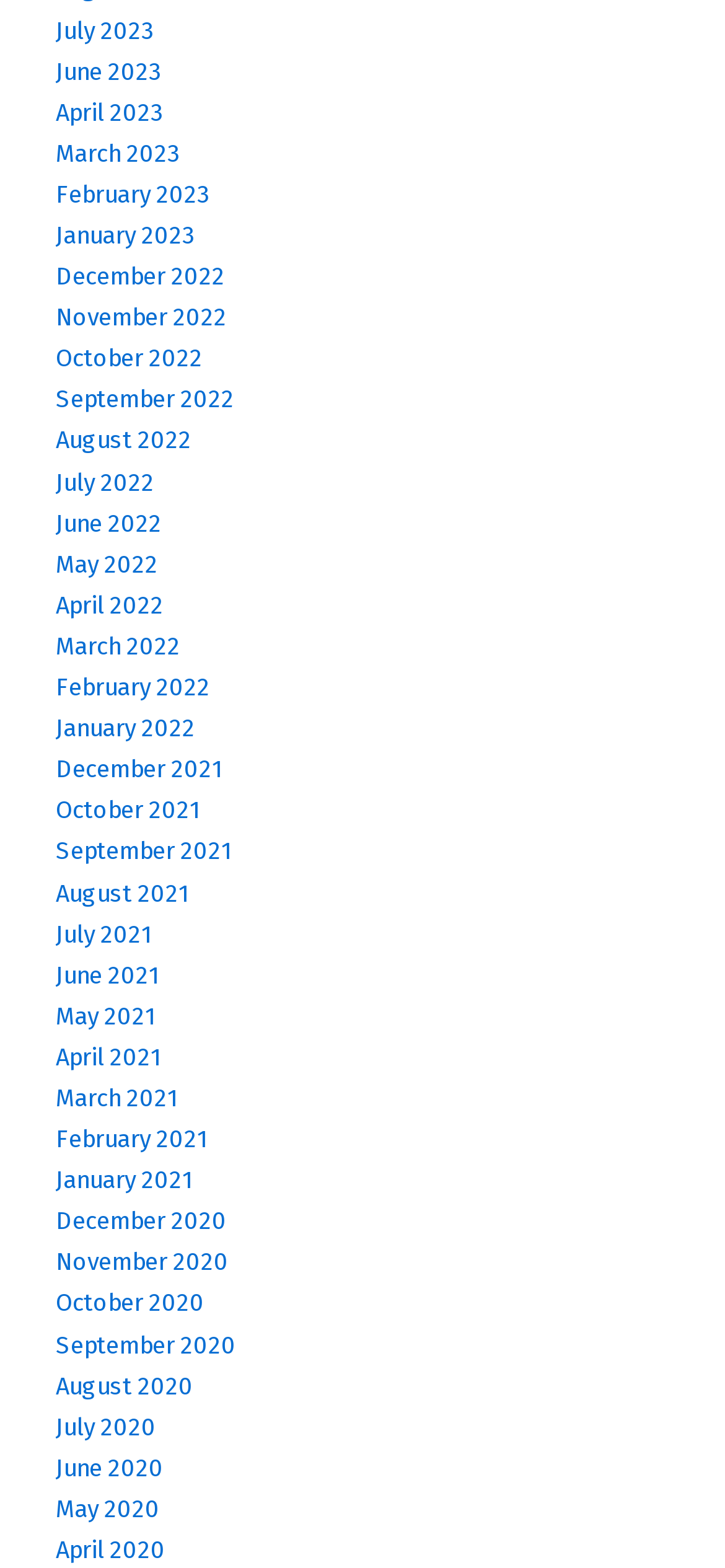Locate the bounding box coordinates of the element to click to perform the following action: 'View April 2023'. The coordinates should be given as four float values between 0 and 1, in the form of [left, top, right, bottom].

[0.077, 0.063, 0.226, 0.08]